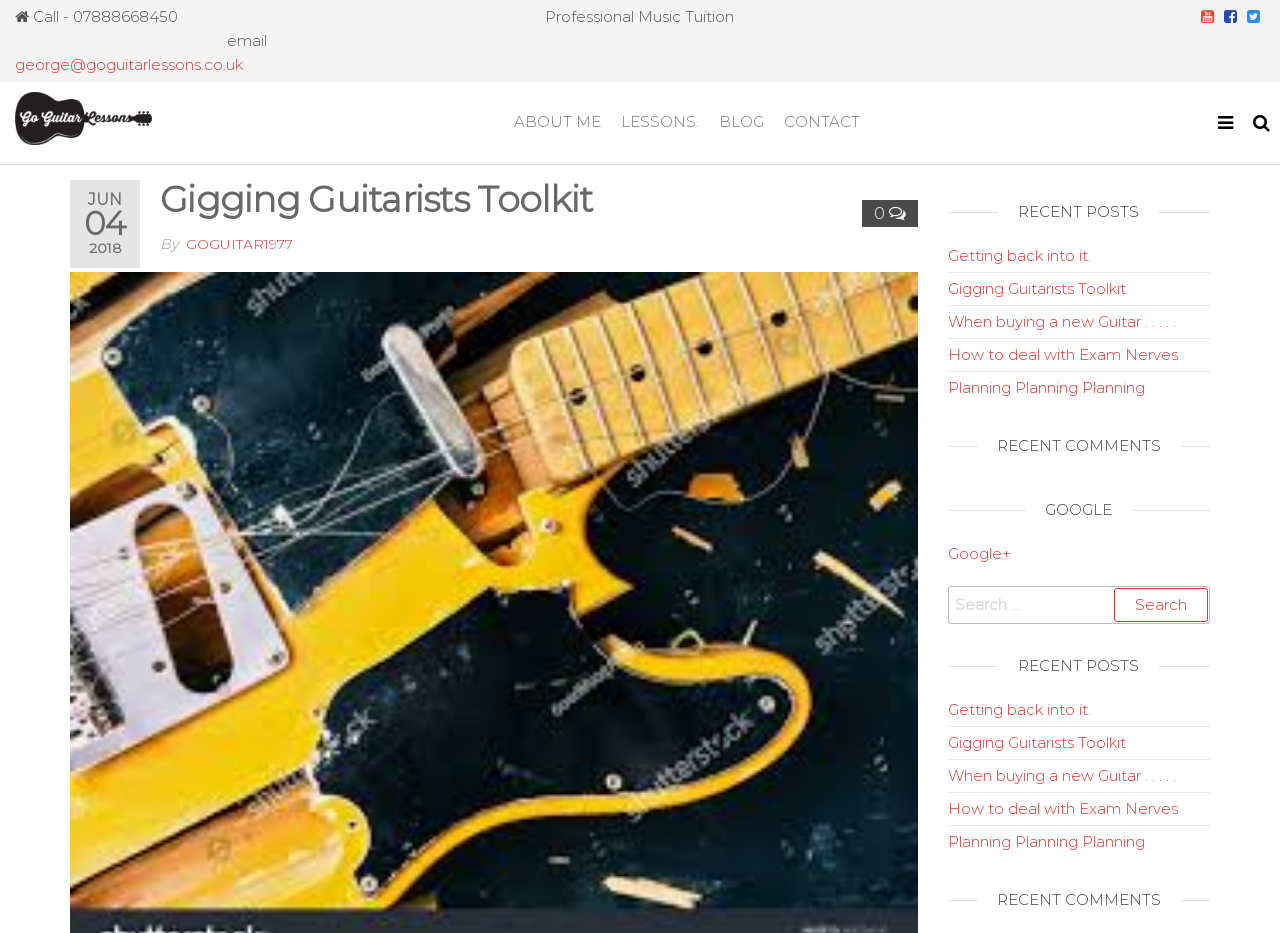Provide a brief response using a word or short phrase to this question:
What is the author's username?

GOGUITAR1977